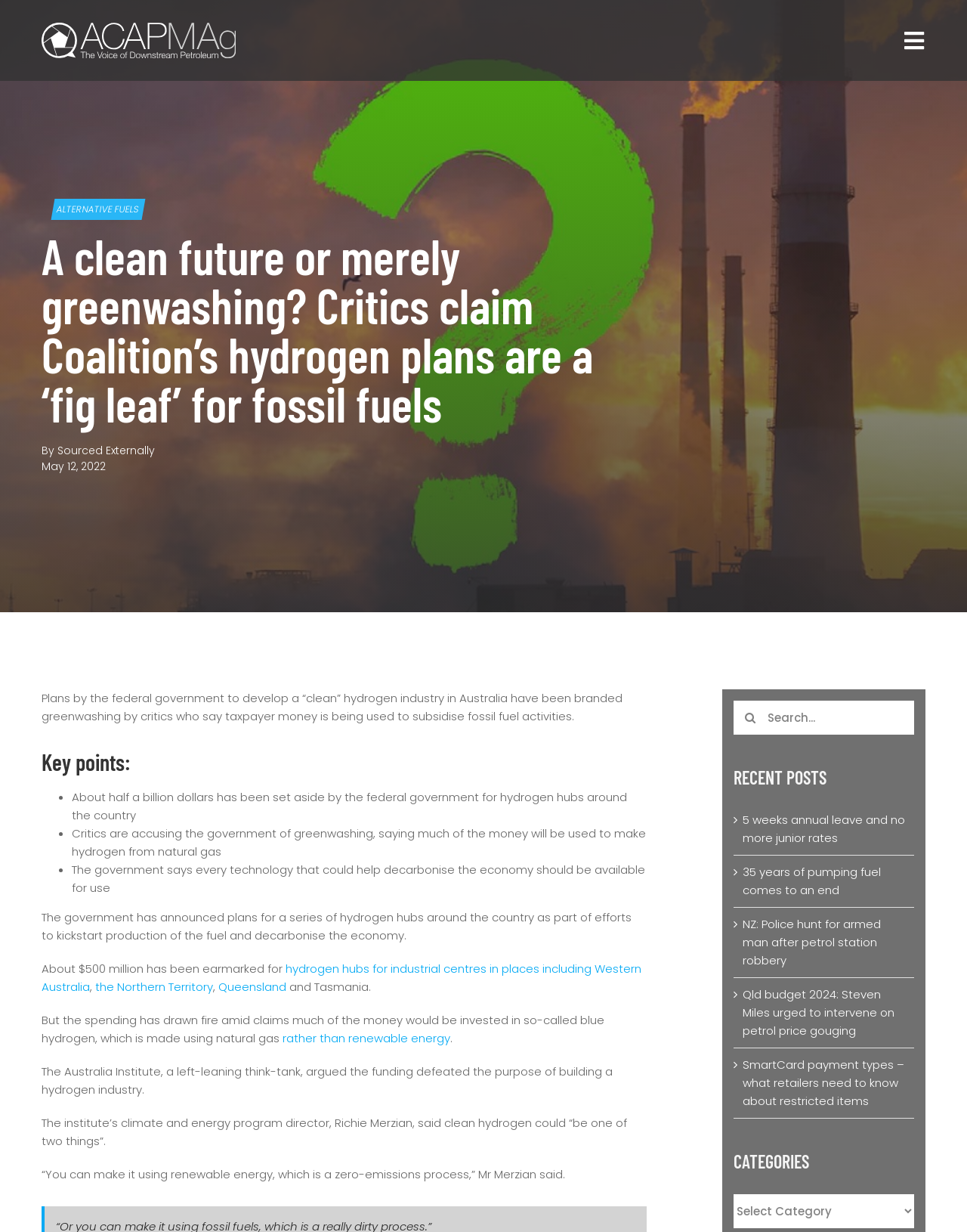Provide your answer to the question using just one word or phrase: How much money has been earmarked for hydrogen hubs?

About $500 million